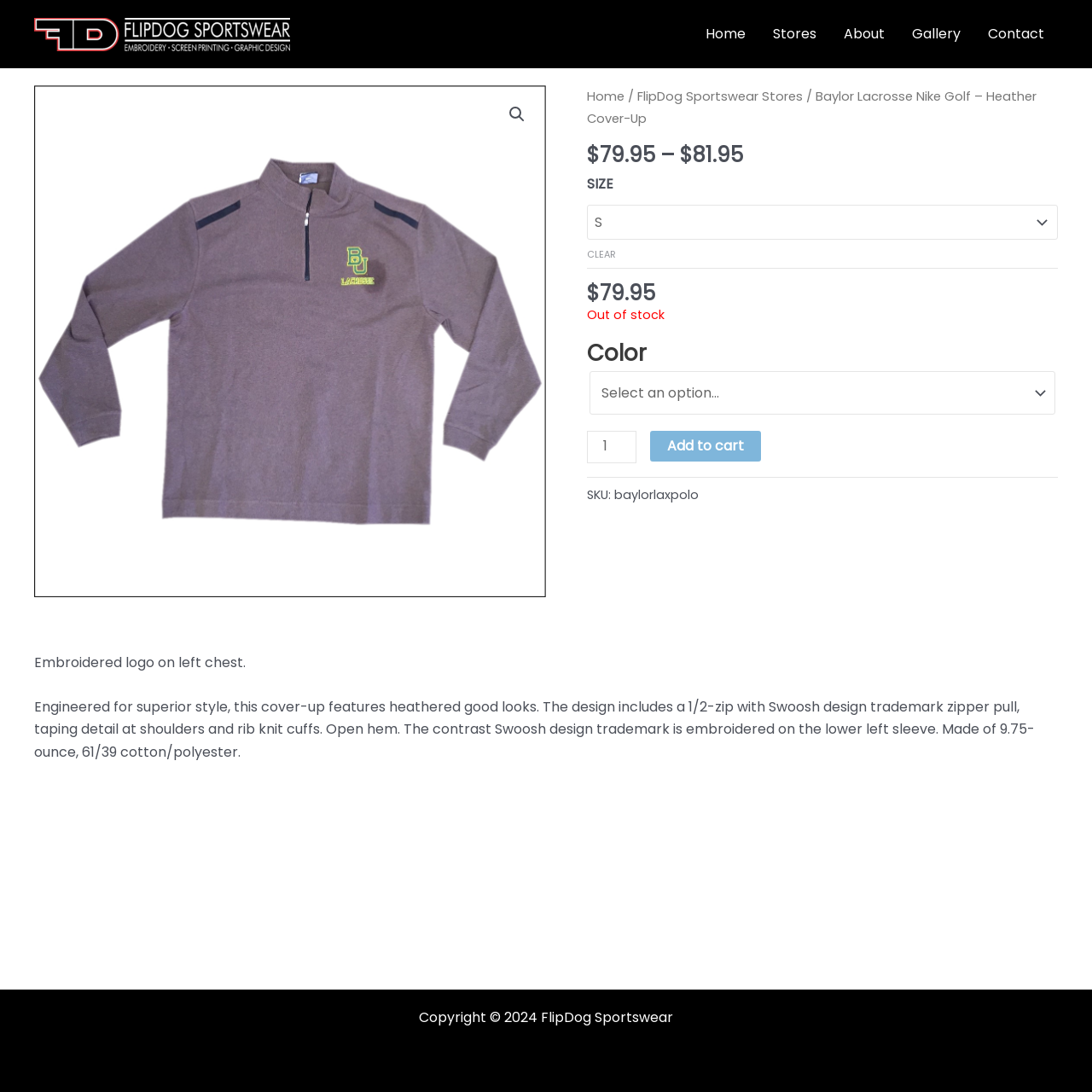Identify the bounding box coordinates for the region of the element that should be clicked to carry out the instruction: "Select a size". The bounding box coordinates should be four float numbers between 0 and 1, i.e., [left, top, right, bottom].

[0.538, 0.187, 0.969, 0.22]